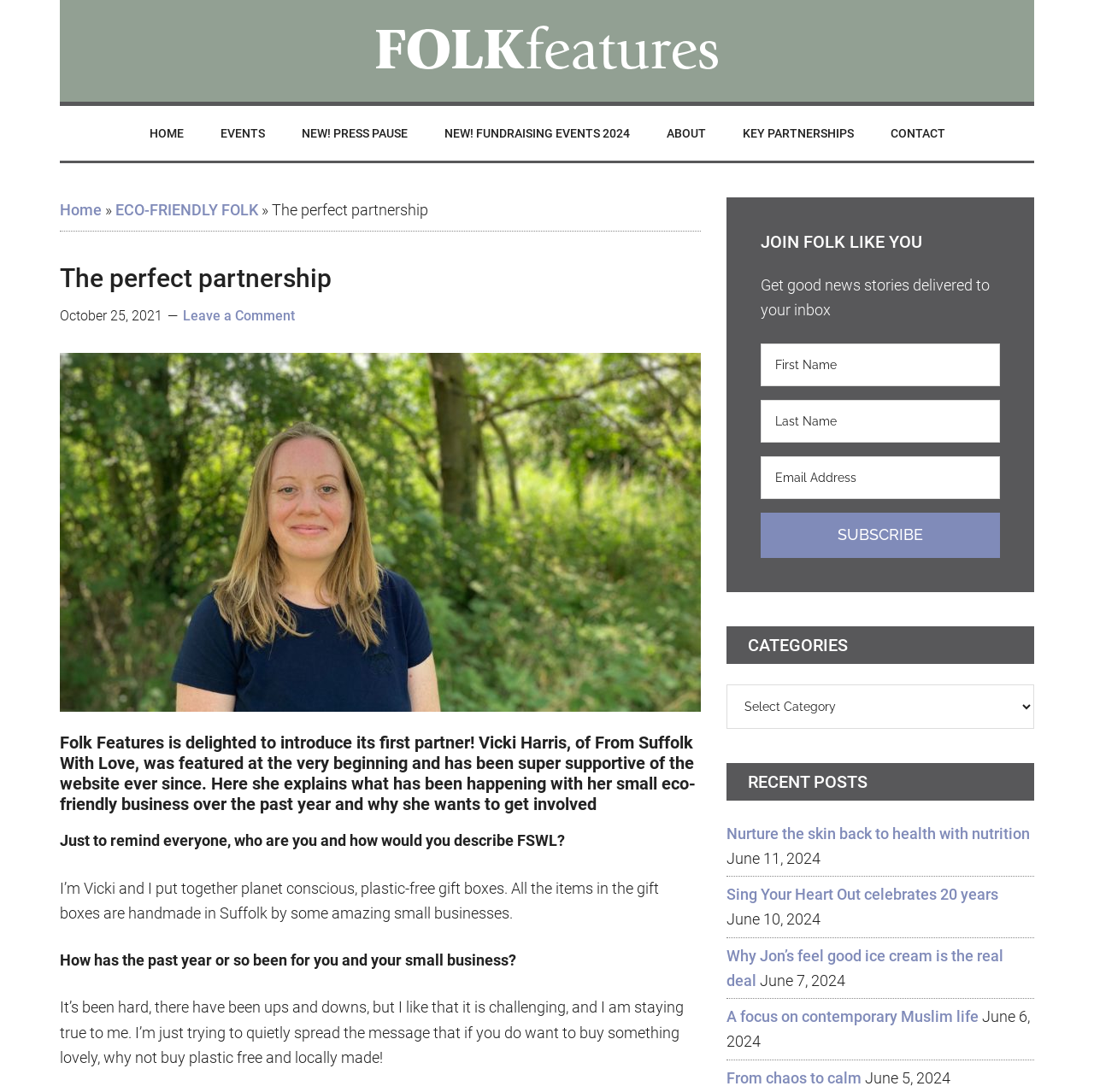Find the bounding box coordinates for the area you need to click to carry out the instruction: "Leave a comment on the post". The coordinates should be four float numbers between 0 and 1, indicated as [left, top, right, bottom].

[0.167, 0.282, 0.27, 0.297]